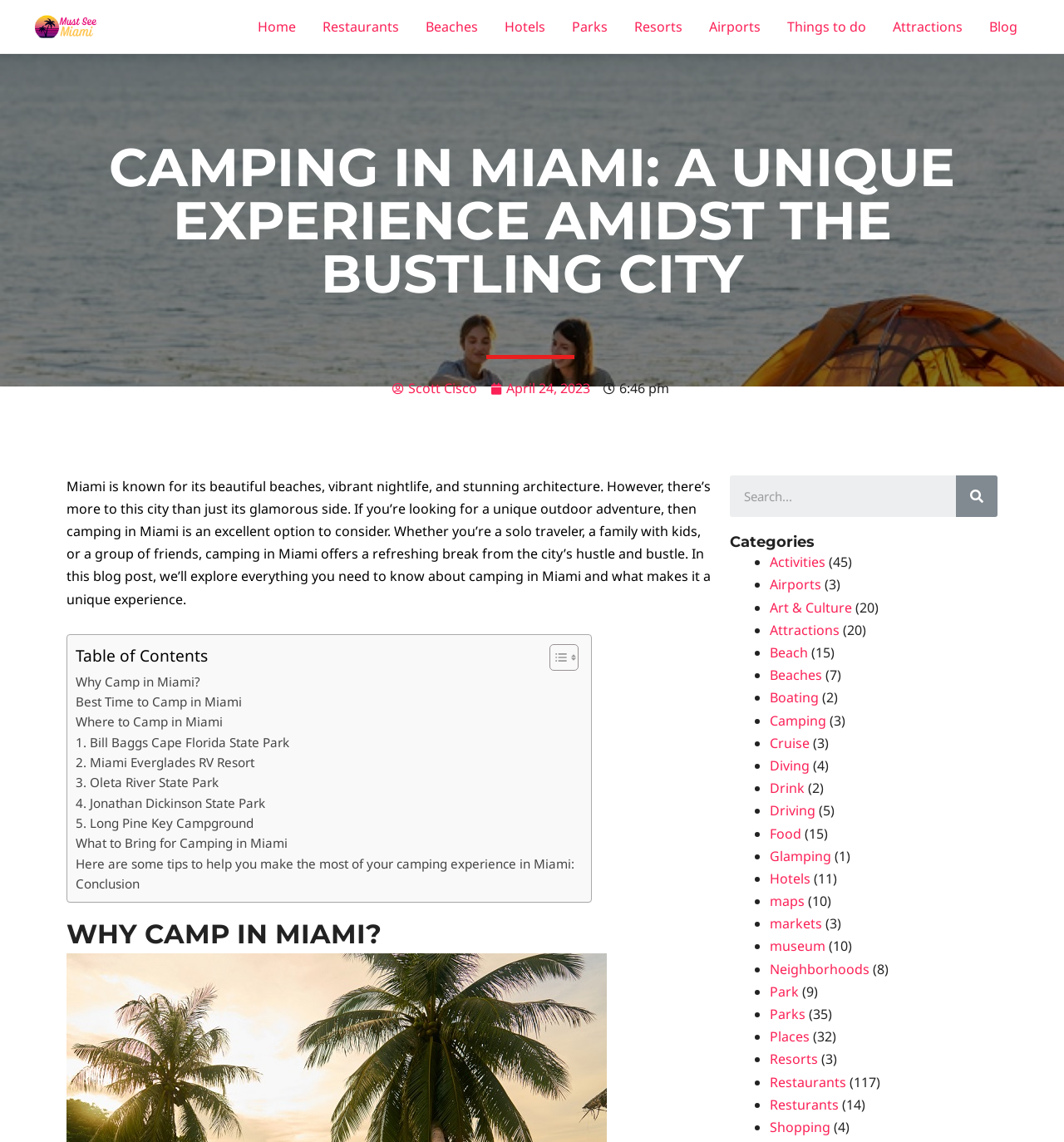Identify the bounding box coordinates for the element you need to click to achieve the following task: "Click on the 'Camping' category". The coordinates must be four float values ranging from 0 to 1, formatted as [left, top, right, bottom].

[0.723, 0.623, 0.777, 0.639]